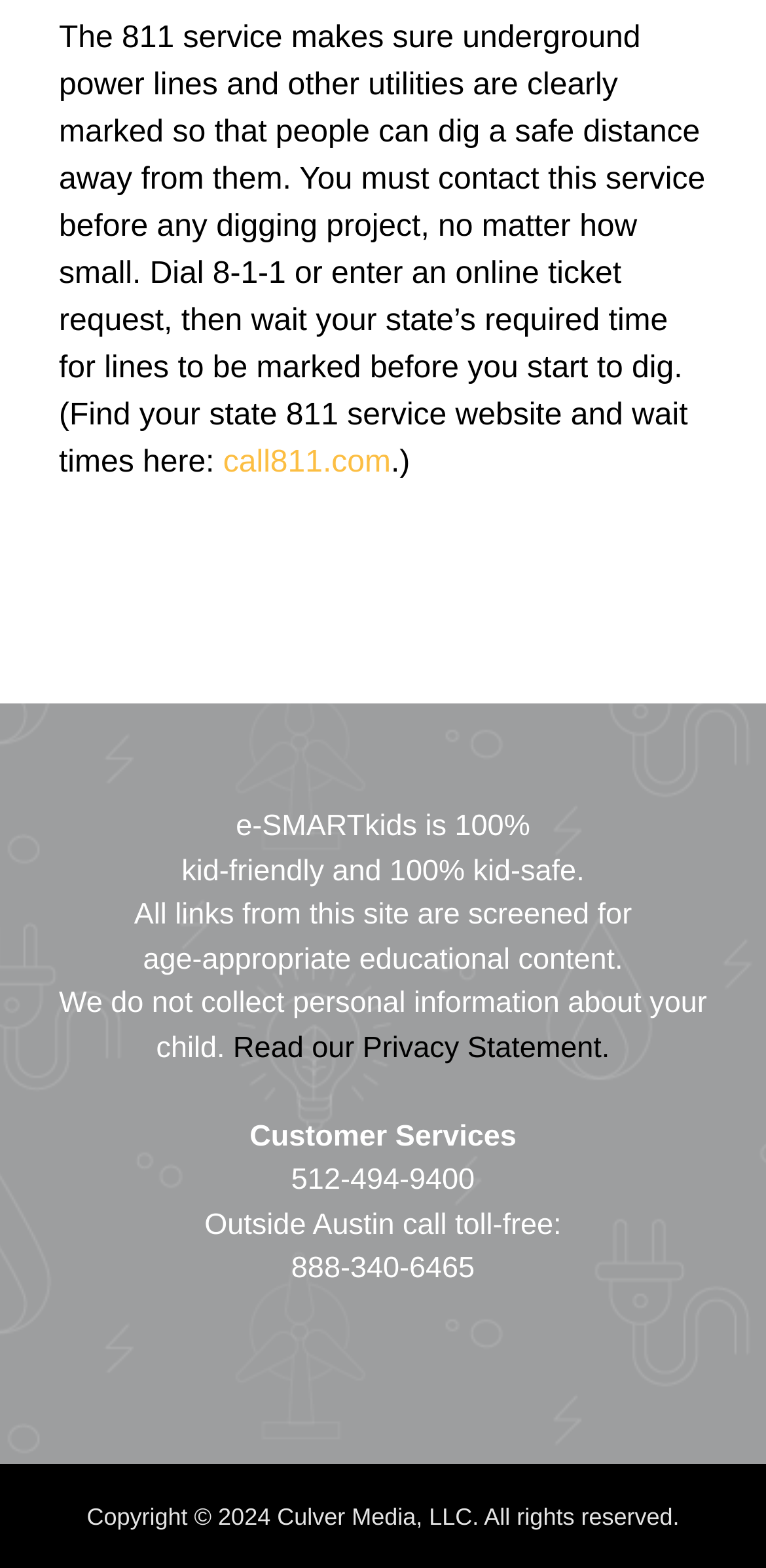Extract the bounding box of the UI element described as: "call811.com".

[0.291, 0.285, 0.51, 0.306]